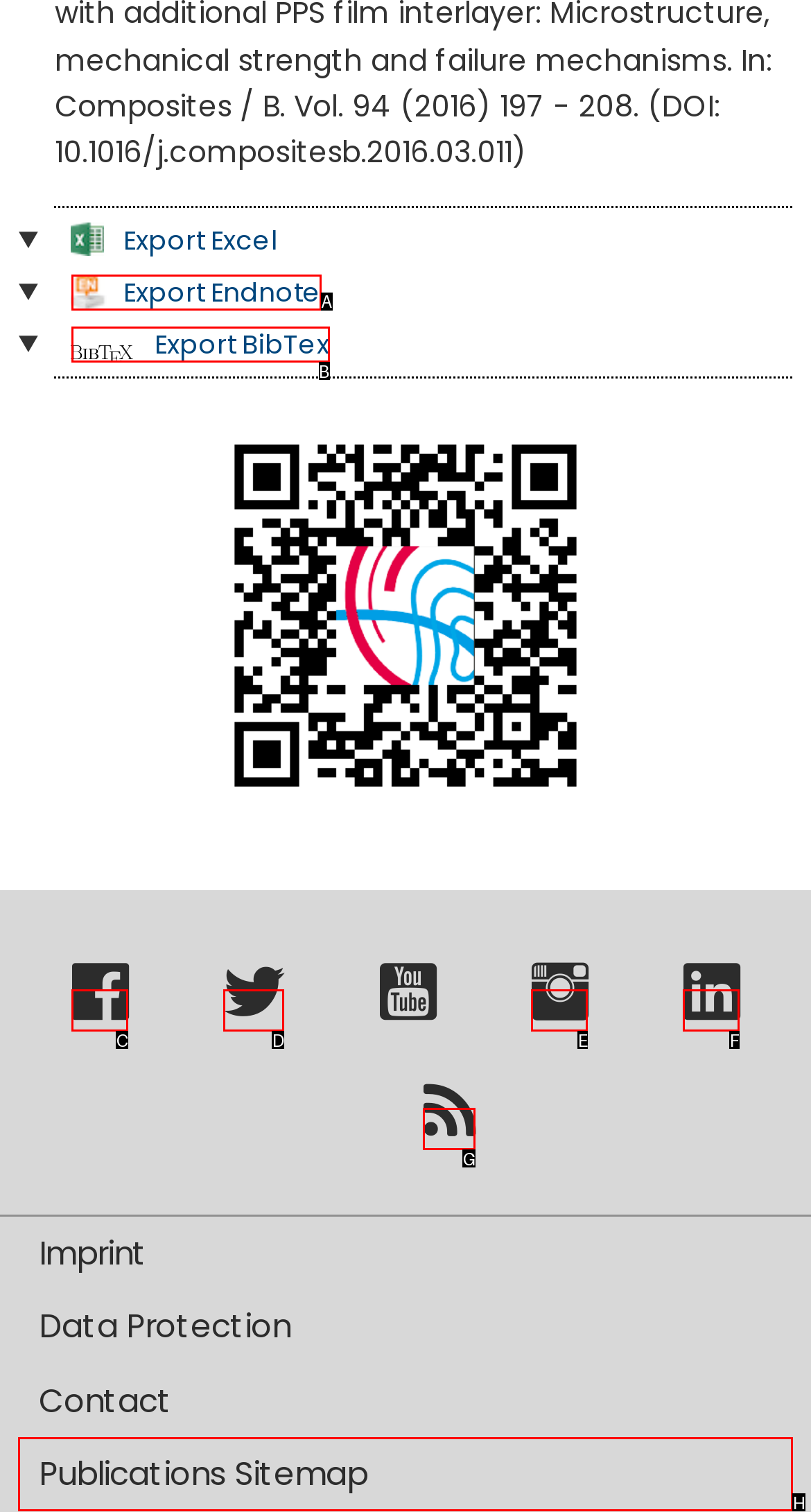Find the HTML element that matches the description: Hereon bei Twitter. Answer using the letter of the best match from the available choices.

D